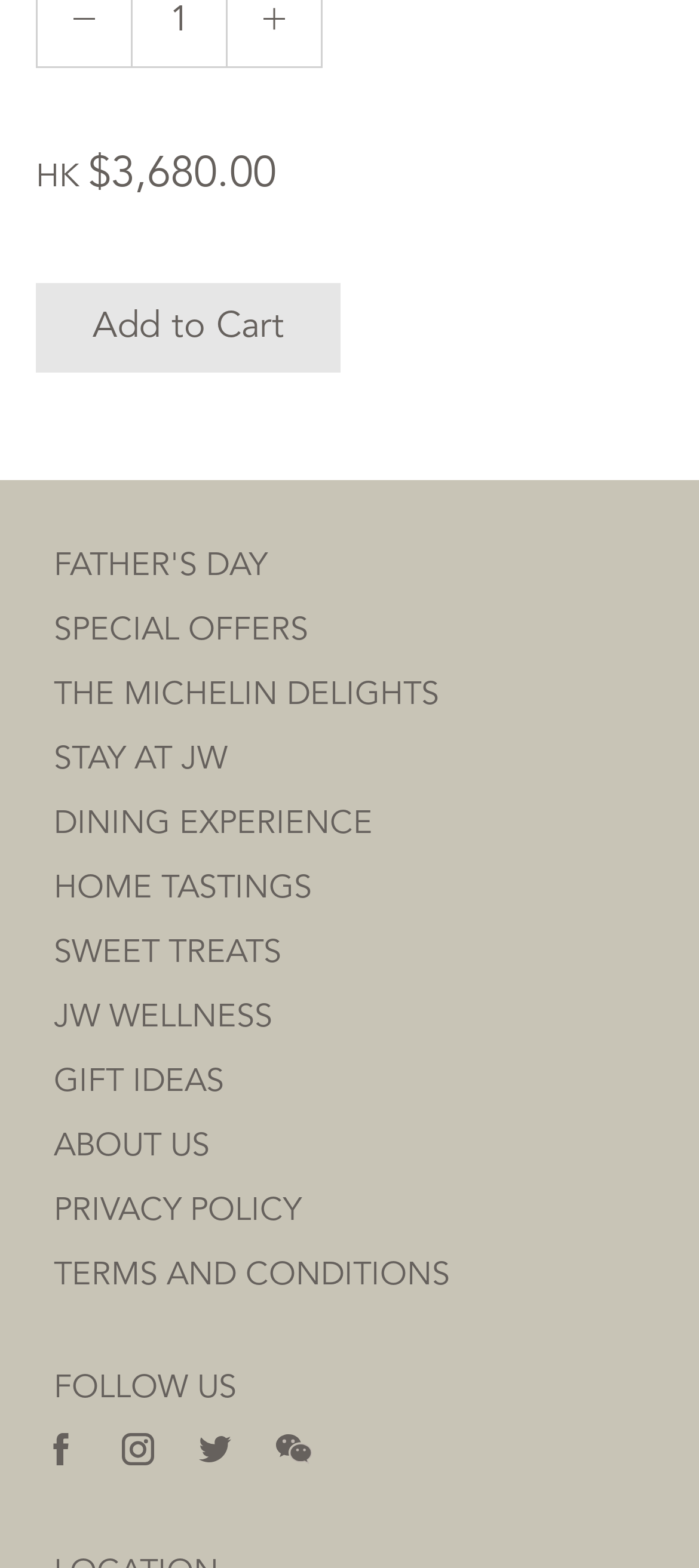Find the bounding box coordinates of the area that needs to be clicked in order to achieve the following instruction: "explore FASHION". The coordinates should be specified as four float numbers between 0 and 1, i.e., [left, top, right, bottom].

None